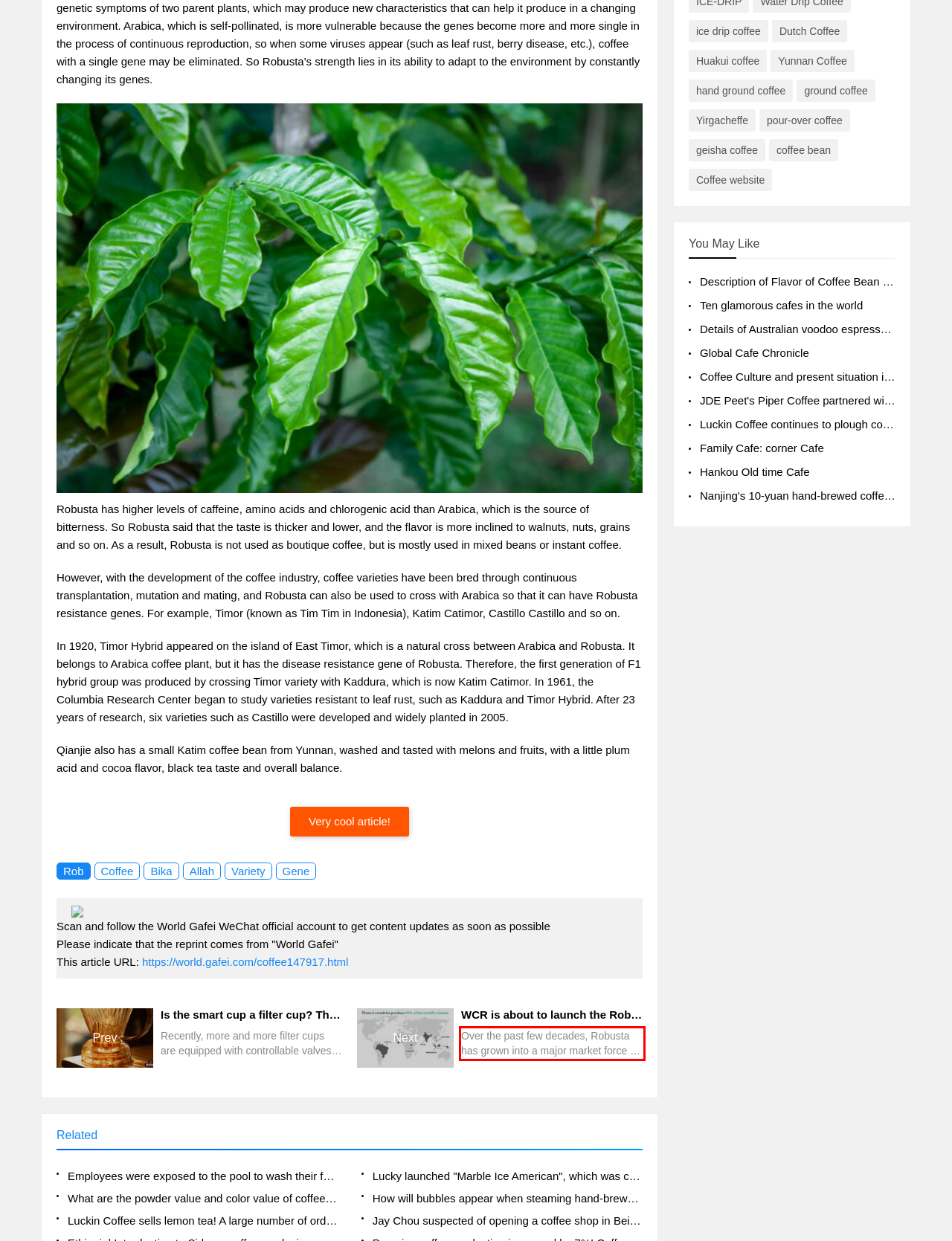Using the provided screenshot of a webpage, recognize and generate the text found within the red rectangle bounding box.

Over the past few decades, Robusta has grown into a major market force for coffee, rising from 25% to 40% of global coffee production since the early 1990s. Judging from the current situation, the demand for Robusta will increase in the future. However, Robusta's planting also